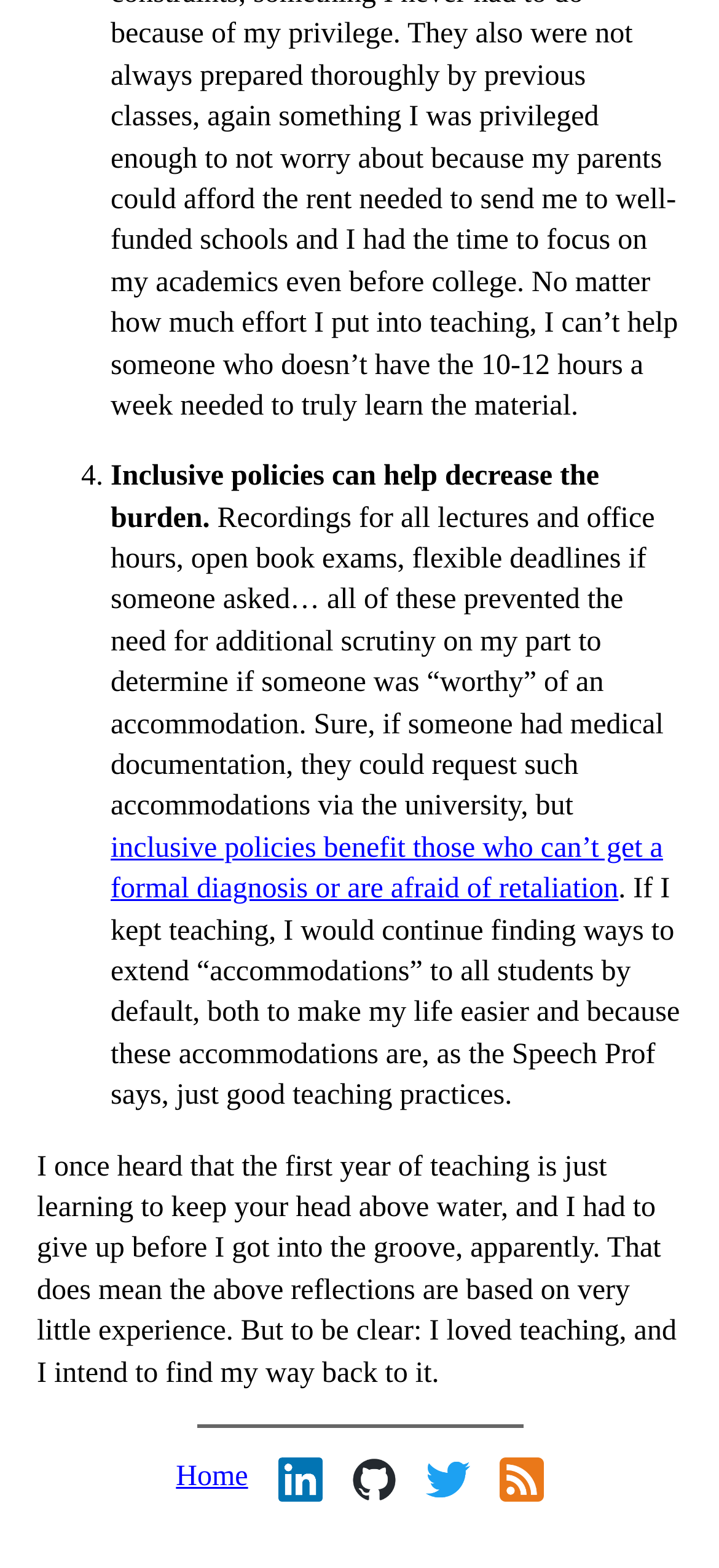Using the image as a reference, answer the following question in as much detail as possible:
What is the author's intention for teaching?

The author mentions that 'If I kept teaching, I would continue finding ways to extend “accommodations” to all students by default, both to make my life easier and because these accommodations are, as the Speech Prof says, just good teaching practices.' which indicates that one of the author's intentions for teaching is to make their life easier.